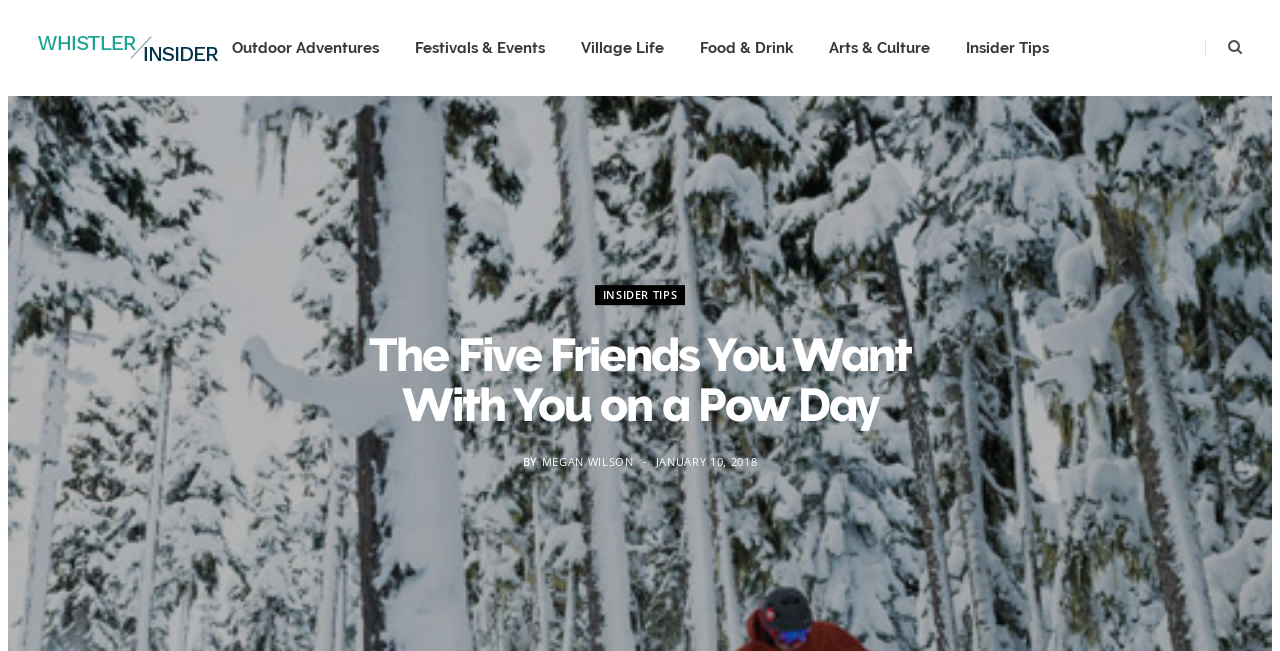Identify the bounding box coordinates of the region that should be clicked to execute the following instruction: "click on Outdoor Adventures".

[0.167, 0.0, 0.31, 0.147]